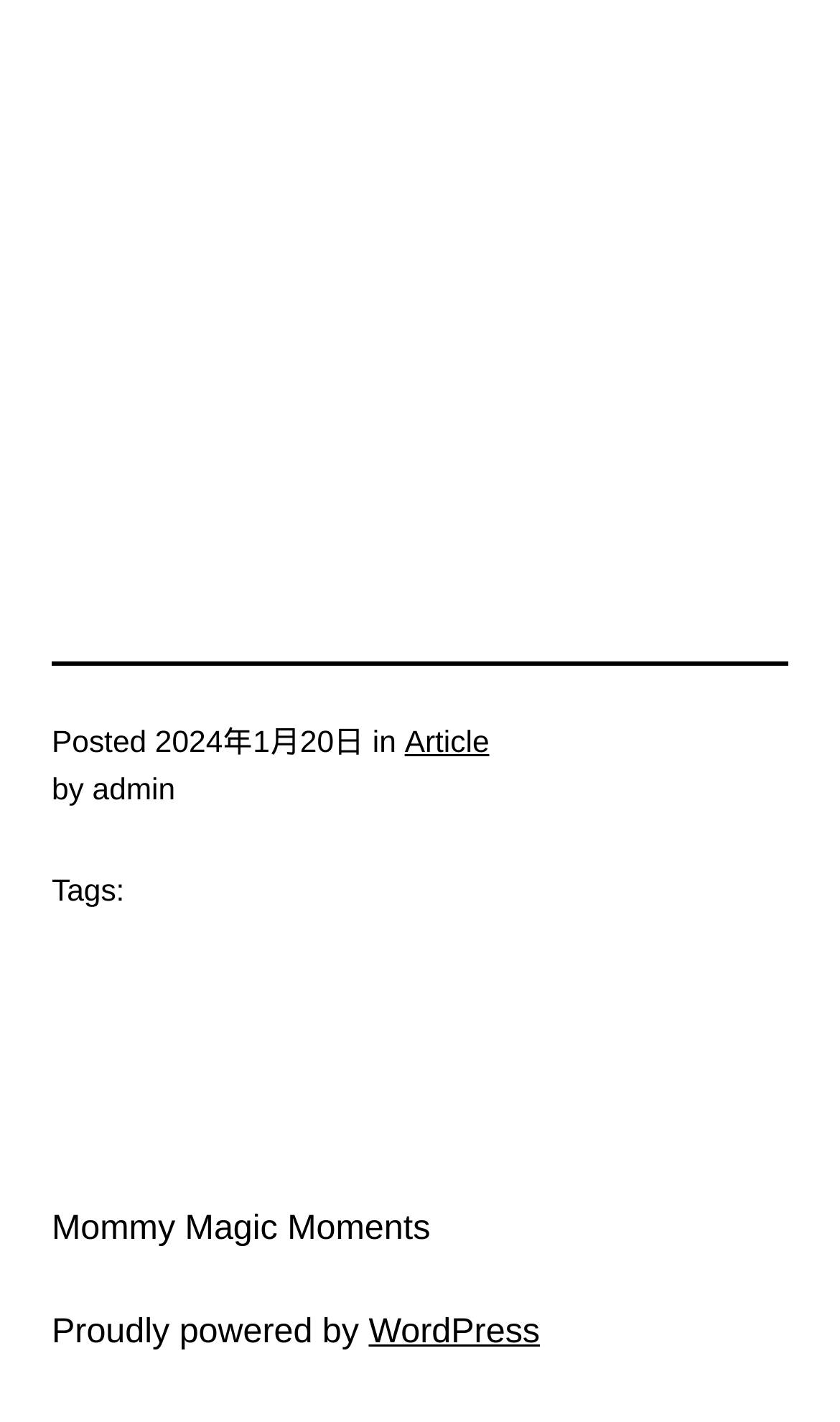What is the category of the article?
Please use the image to provide a one-word or short phrase answer.

Article